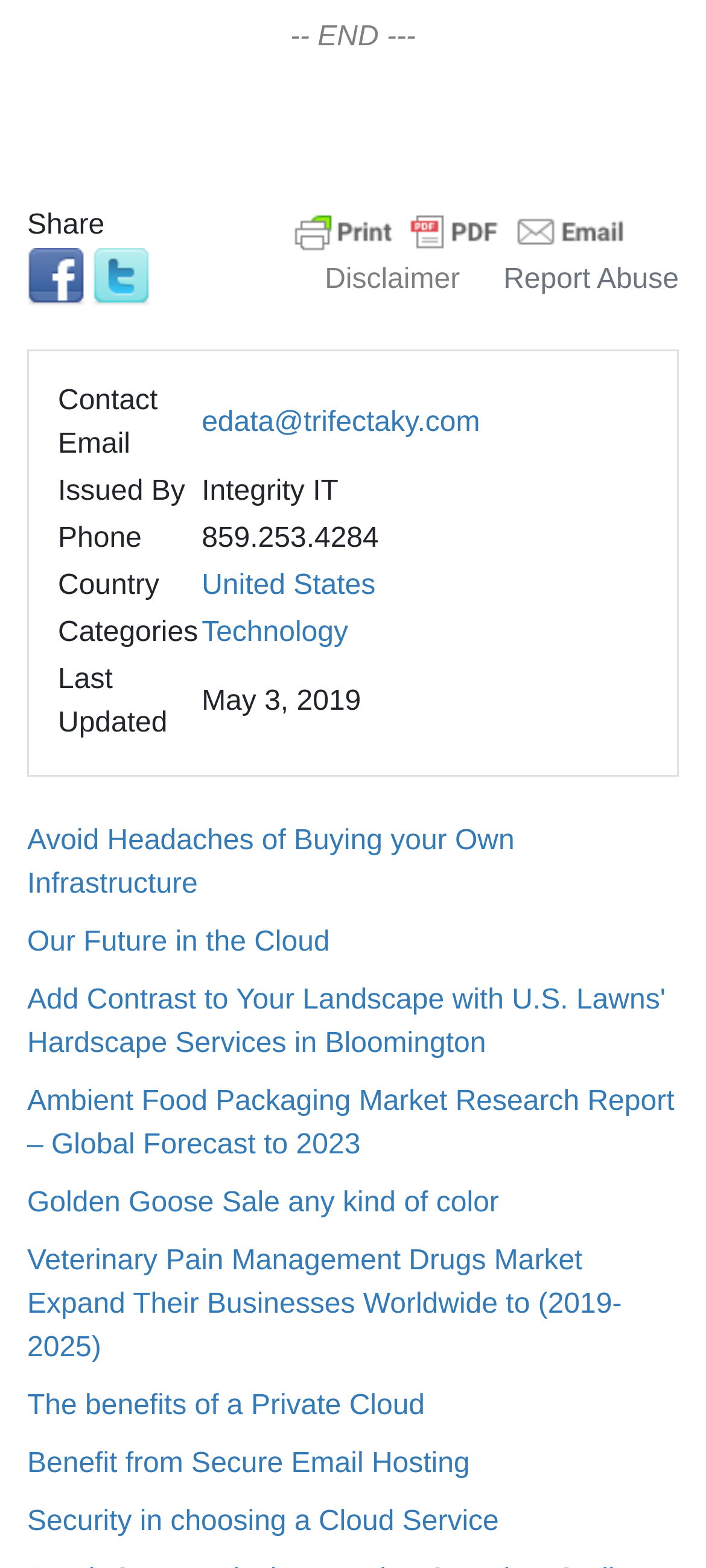Please mark the clickable region by giving the bounding box coordinates needed to complete this instruction: "View contact information".

[0.04, 0.224, 0.96, 0.299]